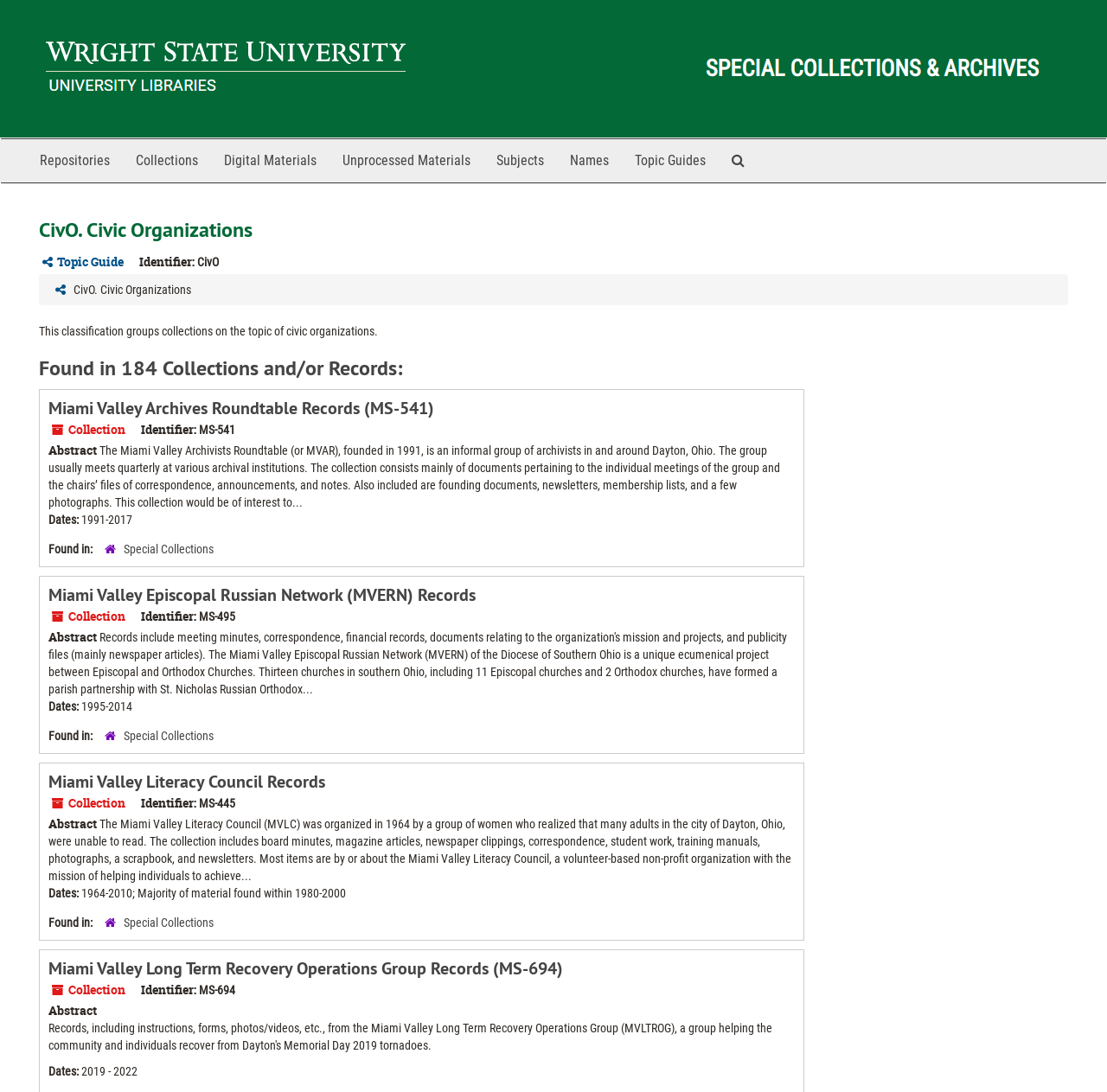Find the bounding box coordinates of the area that needs to be clicked in order to achieve the following instruction: "Explore the 'Miami Valley Literacy Council Records' collection". The coordinates should be specified as four float numbers between 0 and 1, i.e., [left, top, right, bottom].

[0.044, 0.705, 0.294, 0.726]